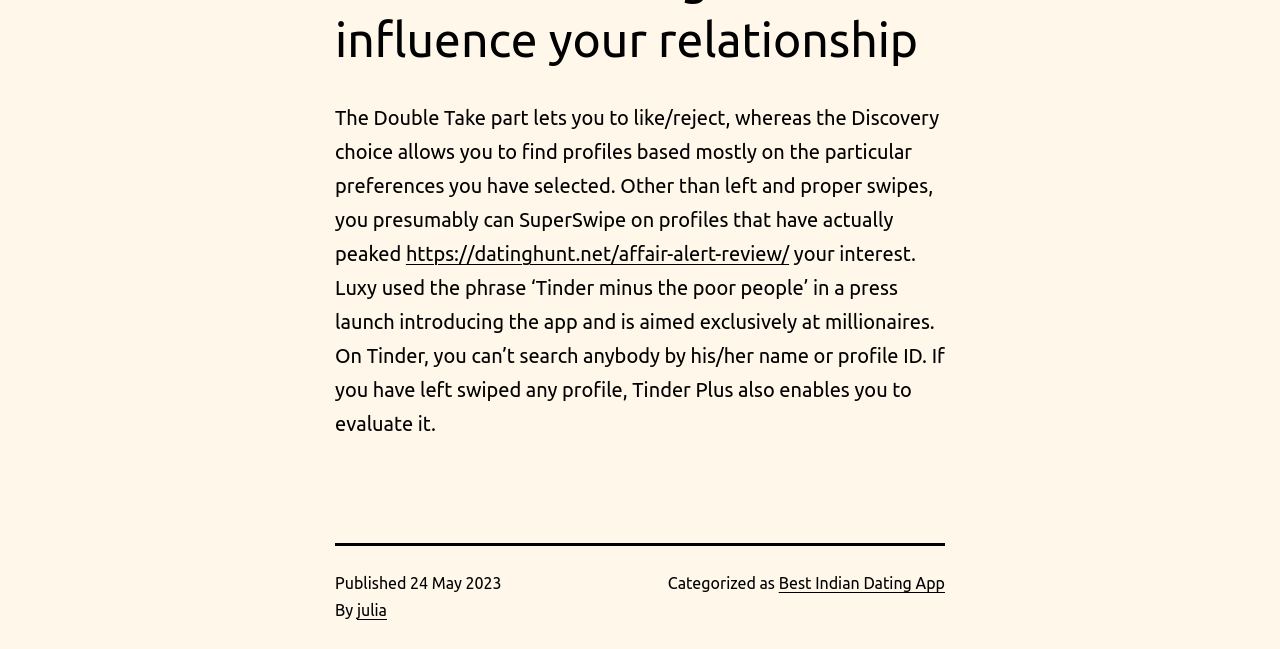Answer the question briefly using a single word or phrase: 
What is the purpose of the Double Take part?

like/reject